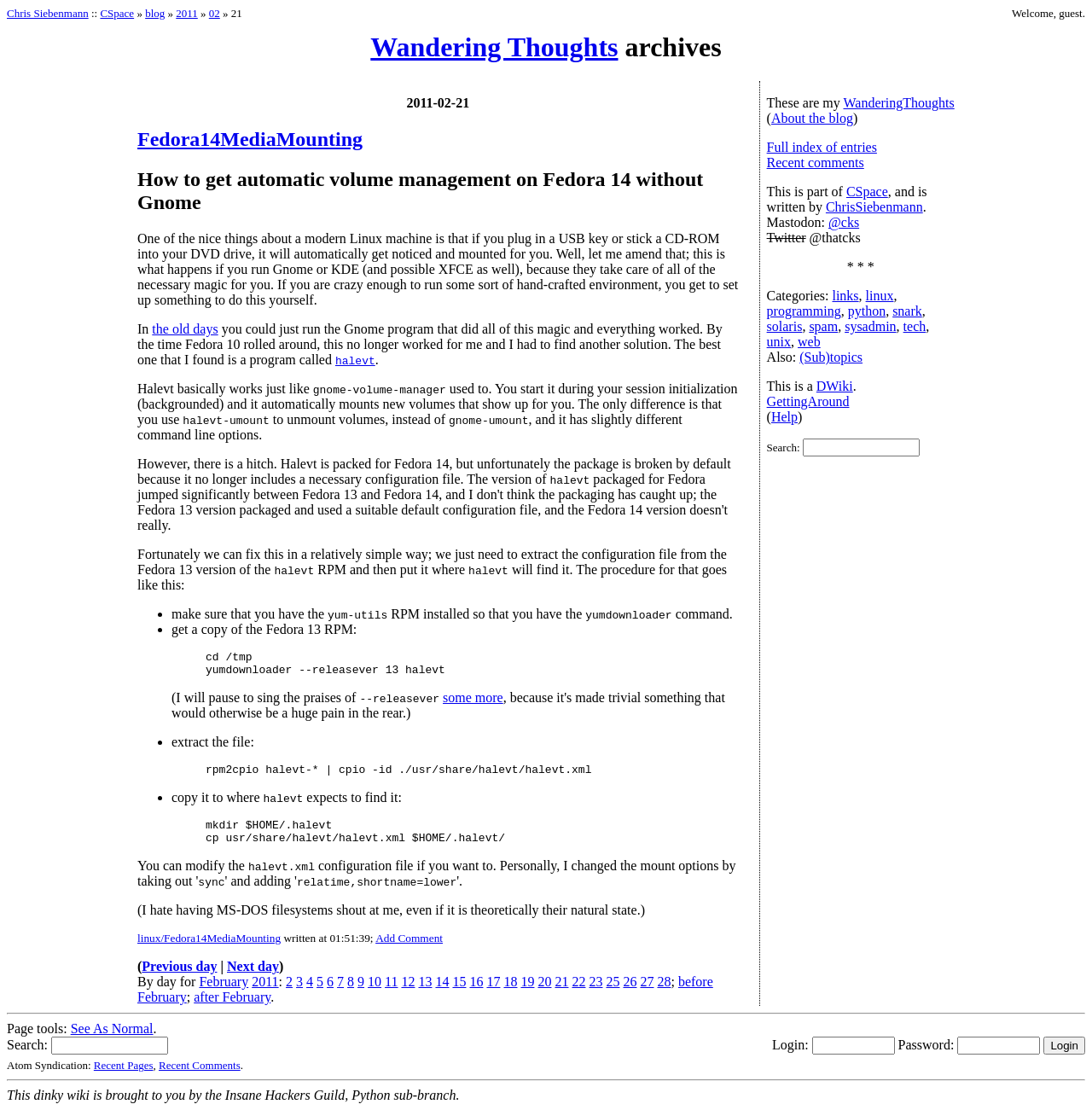Identify the bounding box coordinates for the element you need to click to achieve the following task: "Read 'How to get automatic volume management on Fedora 14 without Gnome'". Provide the bounding box coordinates as four float numbers between 0 and 1, in the form [left, top, right, bottom].

[0.126, 0.152, 0.676, 0.193]